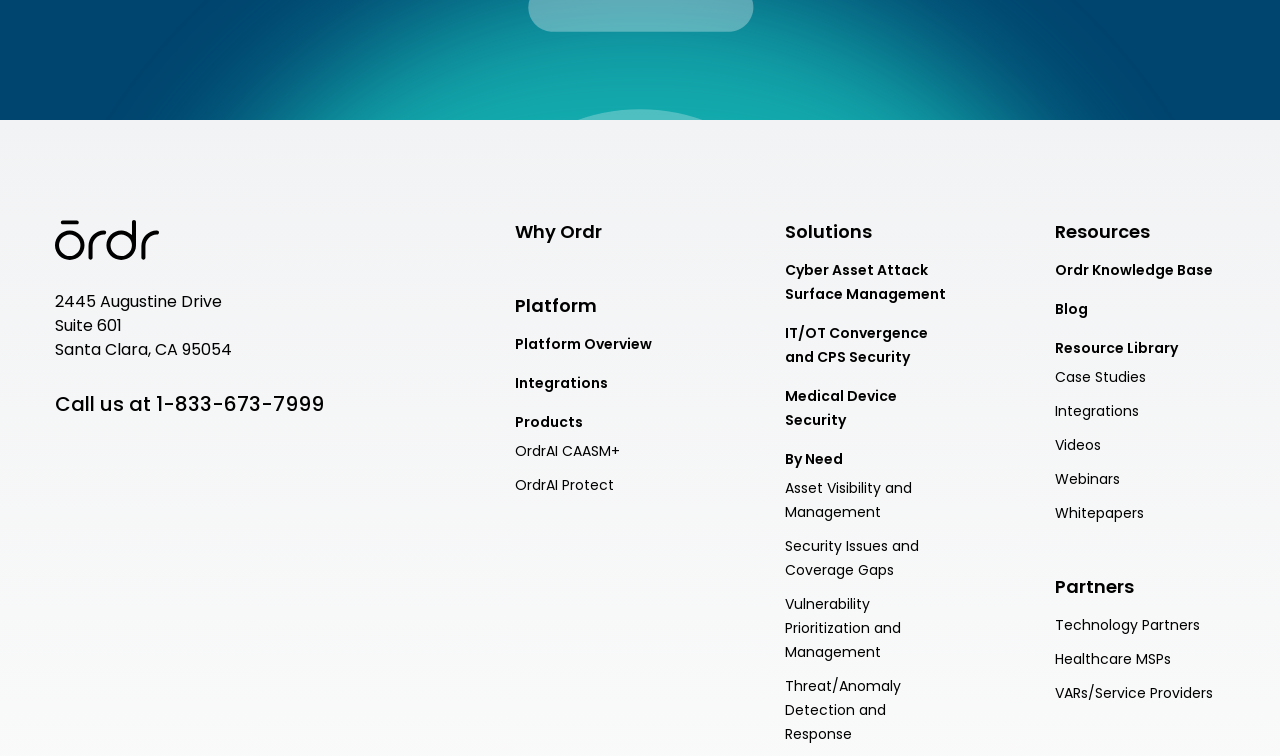What is the phone number to call Ordr?
Answer the question with a single word or phrase derived from the image.

1-833-673-7999